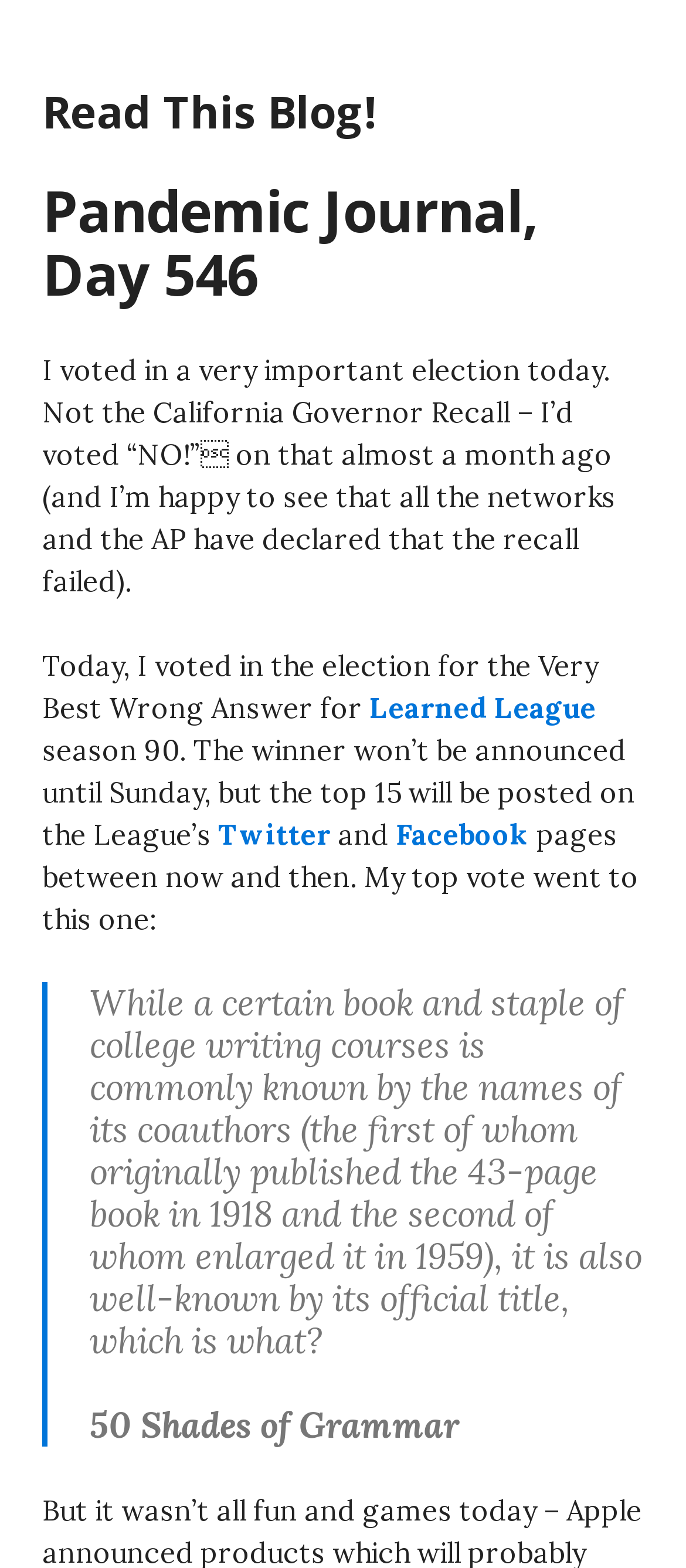Please identify the primary heading of the webpage and give its text content.

Pandemic Journal, Day 546